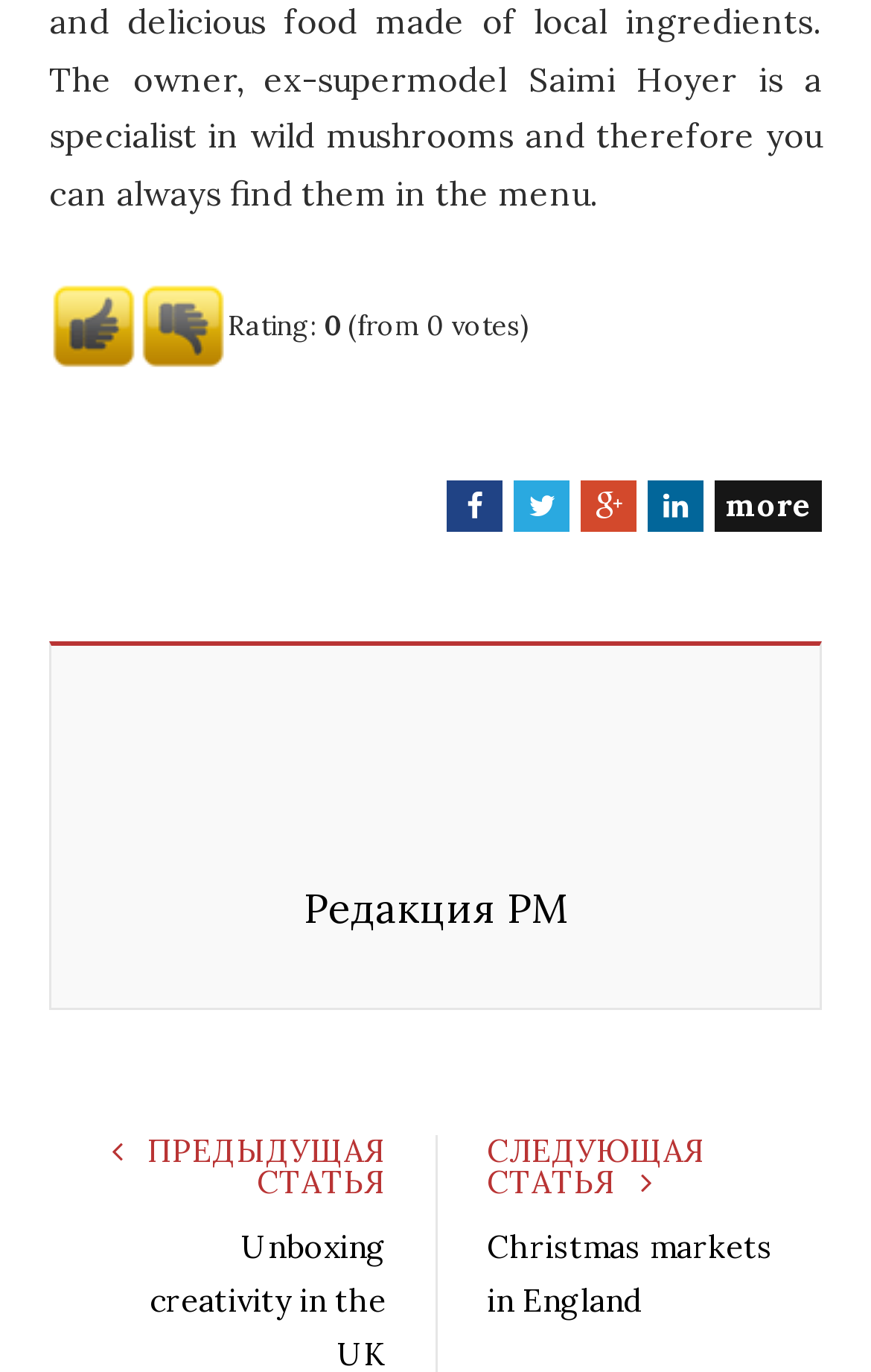Please provide a comprehensive answer to the question based on the screenshot: What is the rating of the article?

I found the rating information by looking at the StaticText element with the text 'Rating:' at coordinates [0.262, 0.224, 0.372, 0.248]. This element is a child of the Root Element and is located near the top of the page.